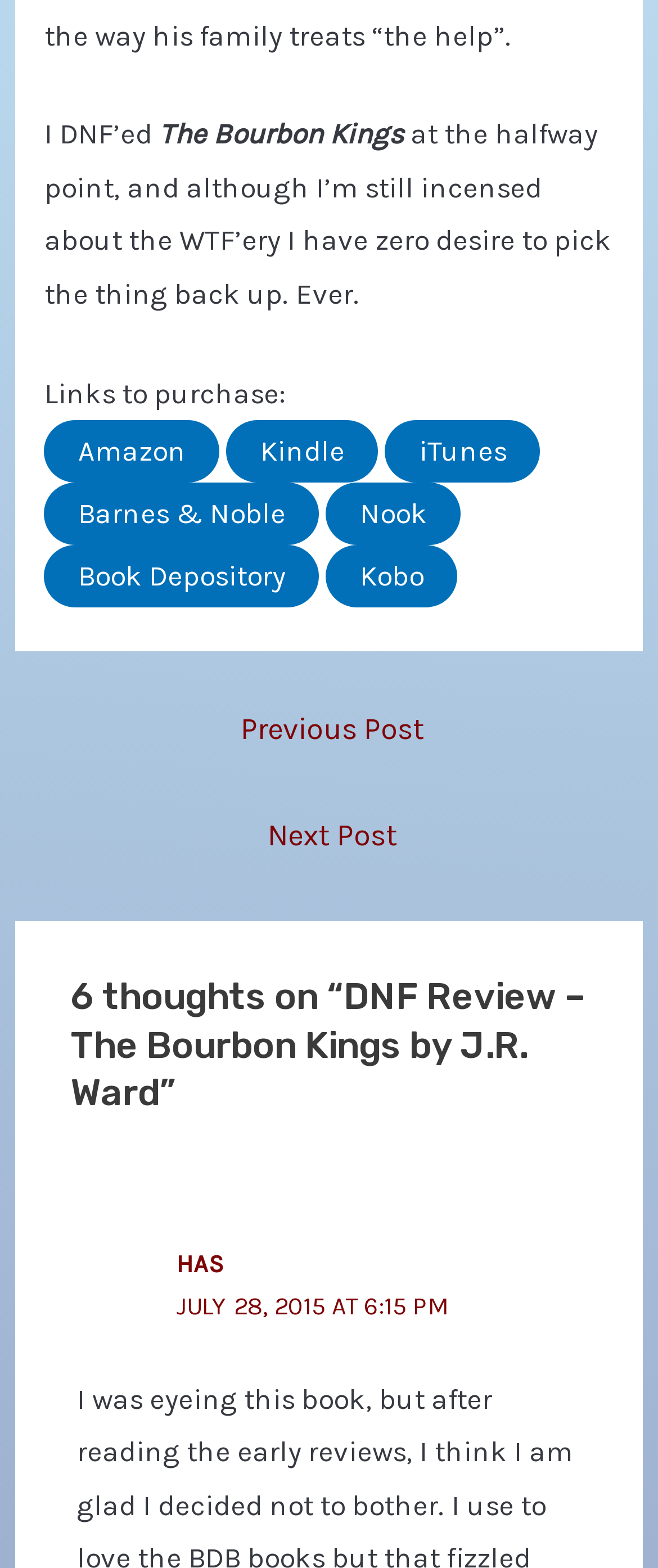Please examine the image and answer the question with a detailed explanation:
What is the author's name mentioned?

The author's name 'J.R. Ward' is mentioned in the heading '6 thoughts on “DNF Review – The Bourbon Kings by J.R. Ward”' with bounding box coordinates [0.024, 0.587, 0.976, 0.747].